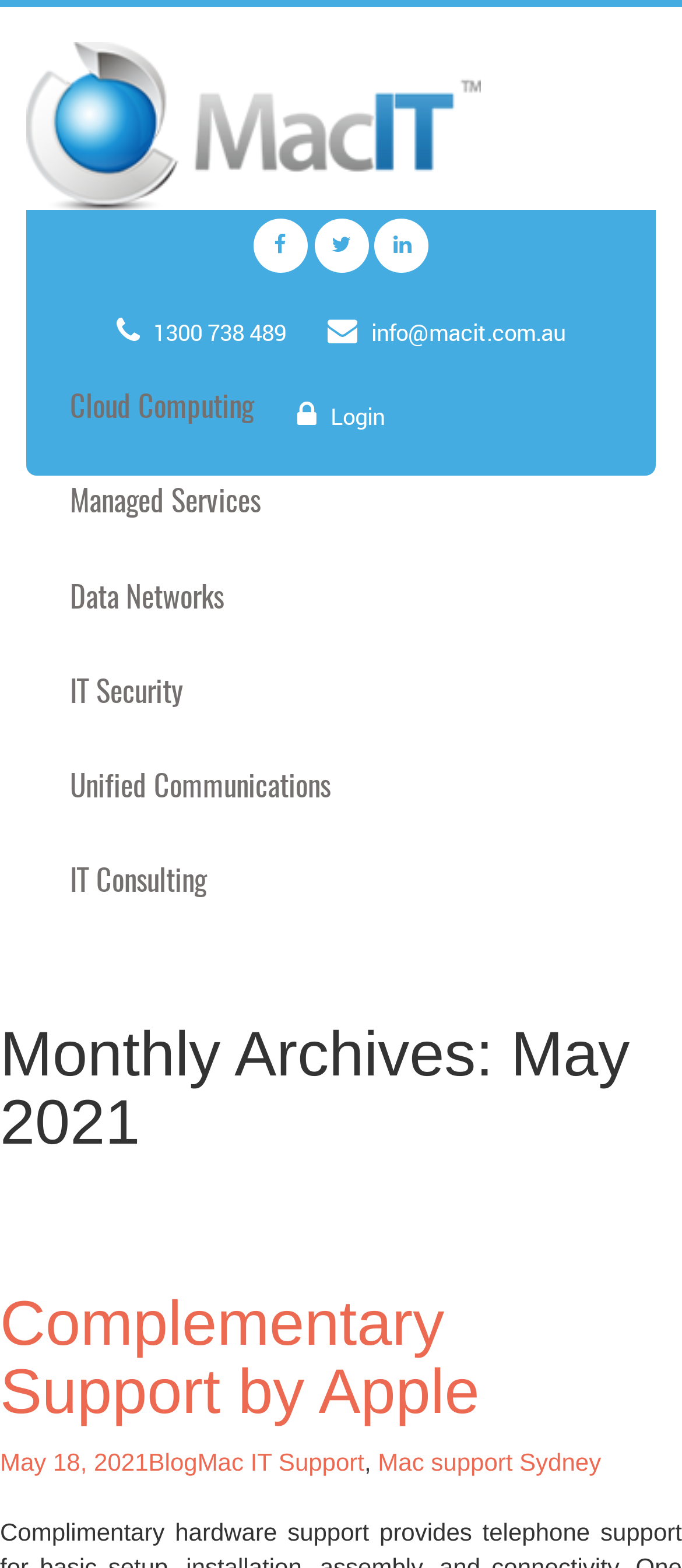Please analyze the image and provide a thorough answer to the question:
How many links are there in the lower section?

There are 5 links in the lower section, including 'Complementary Support by Apple', 'May 18, 2021', 'Blog', 'Mac IT Support', and 'Mac support Sydney'.